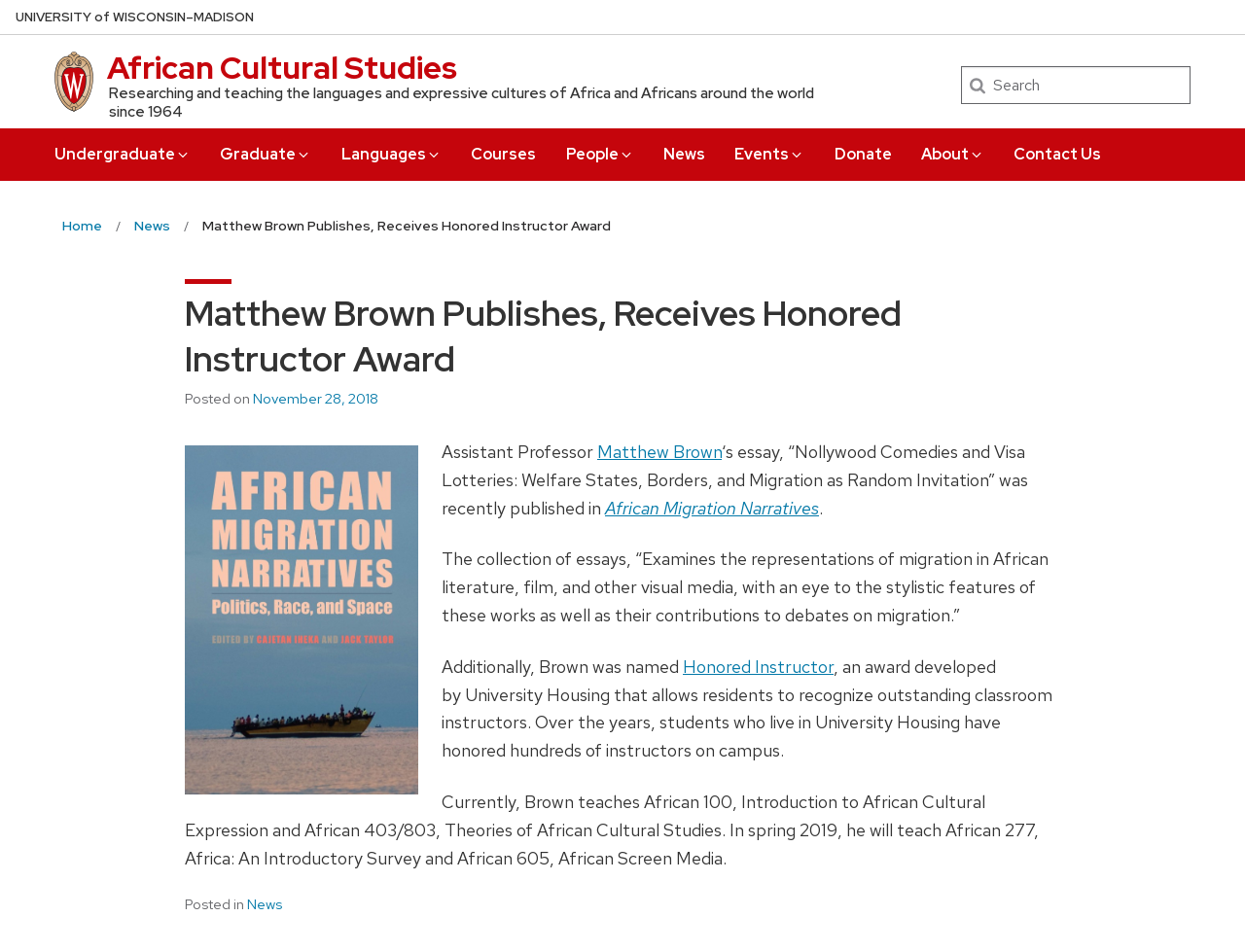Locate the bounding box coordinates of the region to be clicked to comply with the following instruction: "Learn about Matthew Brown's publications". The coordinates must be four float numbers between 0 and 1, in the form [left, top, right, bottom].

[0.355, 0.463, 0.58, 0.486]